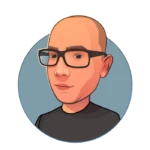Utilize the information from the image to answer the question in detail:
What is the color of the background?

The caption explicitly states that the character is portrayed against a soft blue background, which indicates the color of the background.